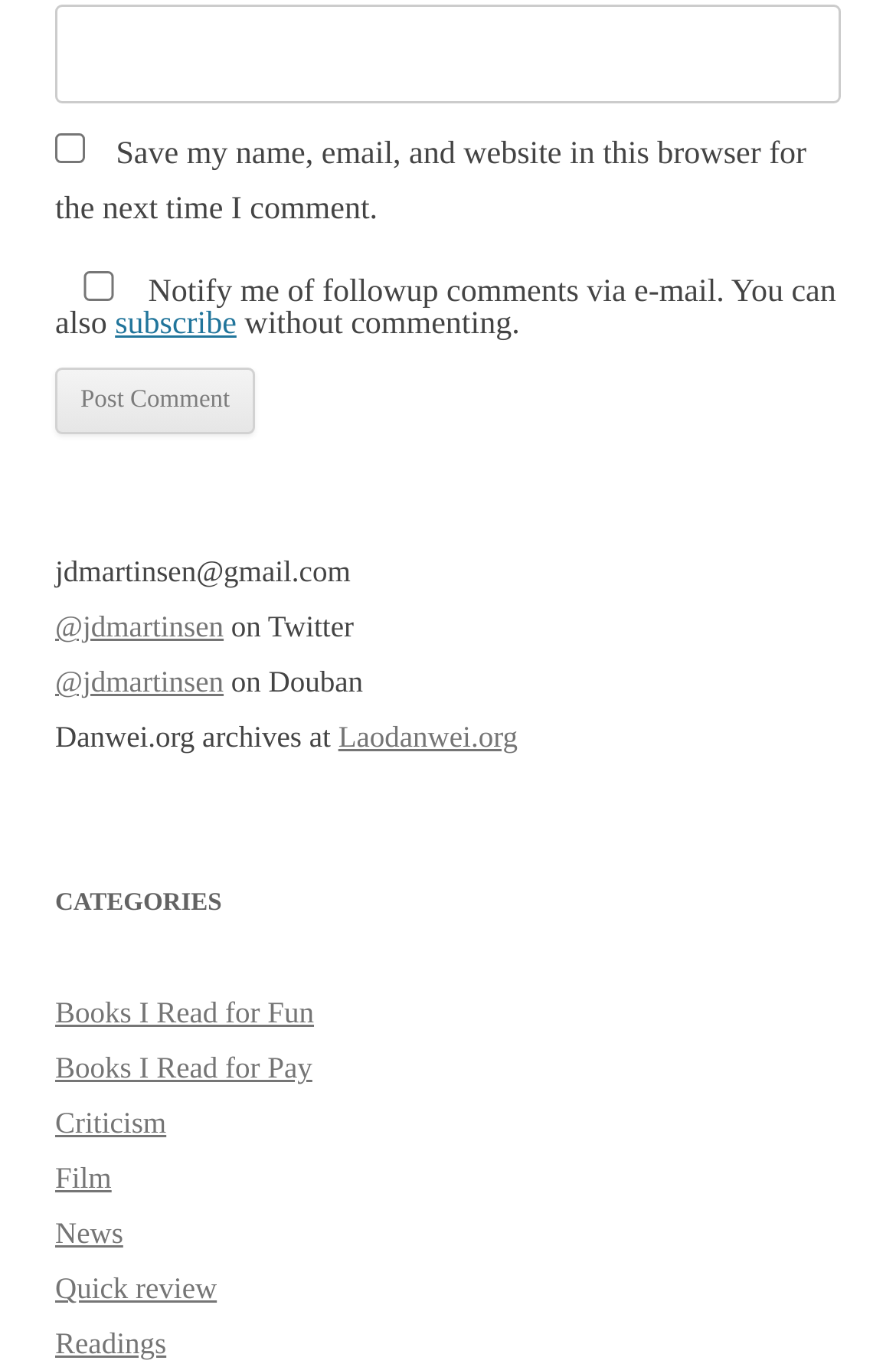Provide a one-word or one-phrase answer to the question:
What is the label of the first checkbox?

Save my name, email, and website in this browser for the next time I comment.